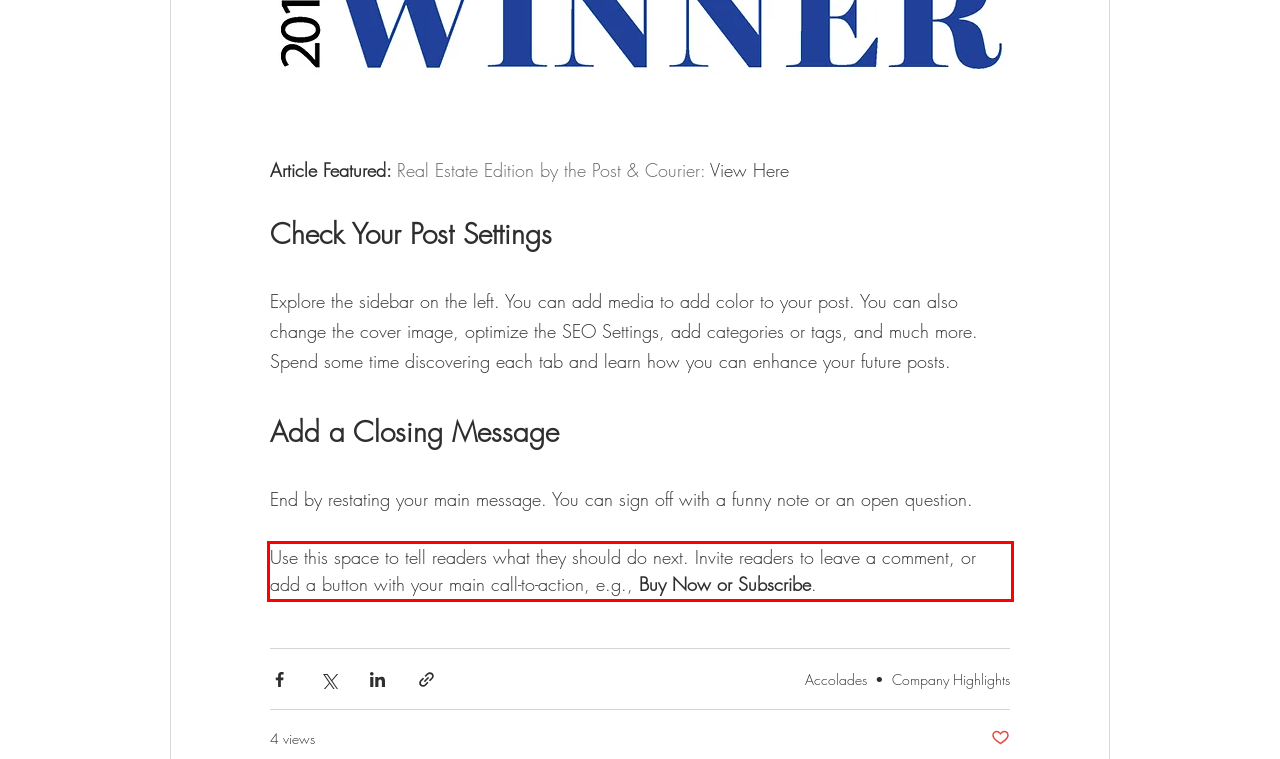Review the screenshot of the webpage and recognize the text inside the red rectangle bounding box. Provide the extracted text content.

Use this space to tell readers what they should do next. Invite readers to leave a comment, or add a button with your main call-to-action, e.g., Buy Now or Subscribe.